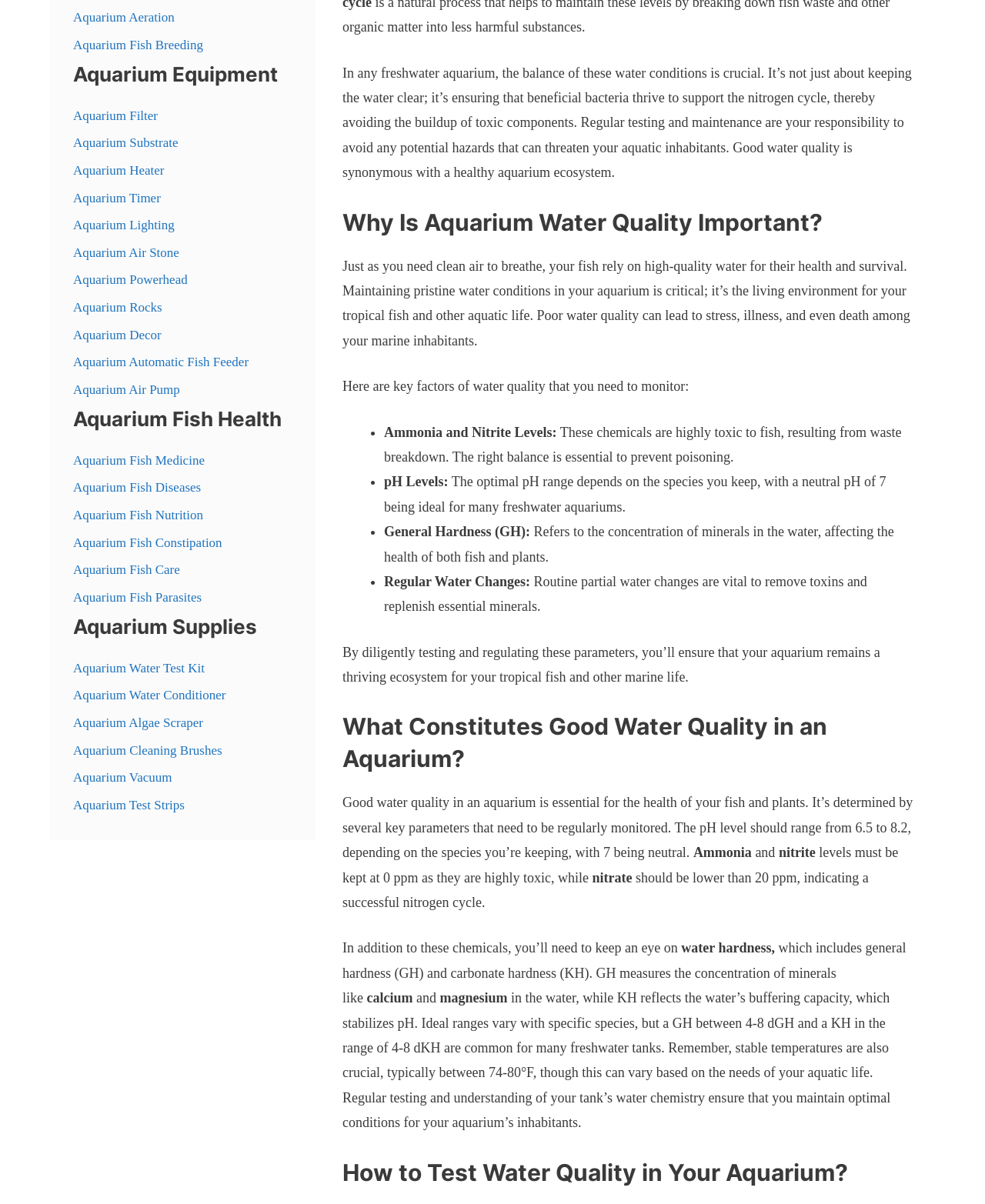Identify the bounding box of the HTML element described here: "Aquarium Powerhead". Provide the coordinates as four float numbers between 0 and 1: [left, top, right, bottom].

[0.074, 0.226, 0.19, 0.239]